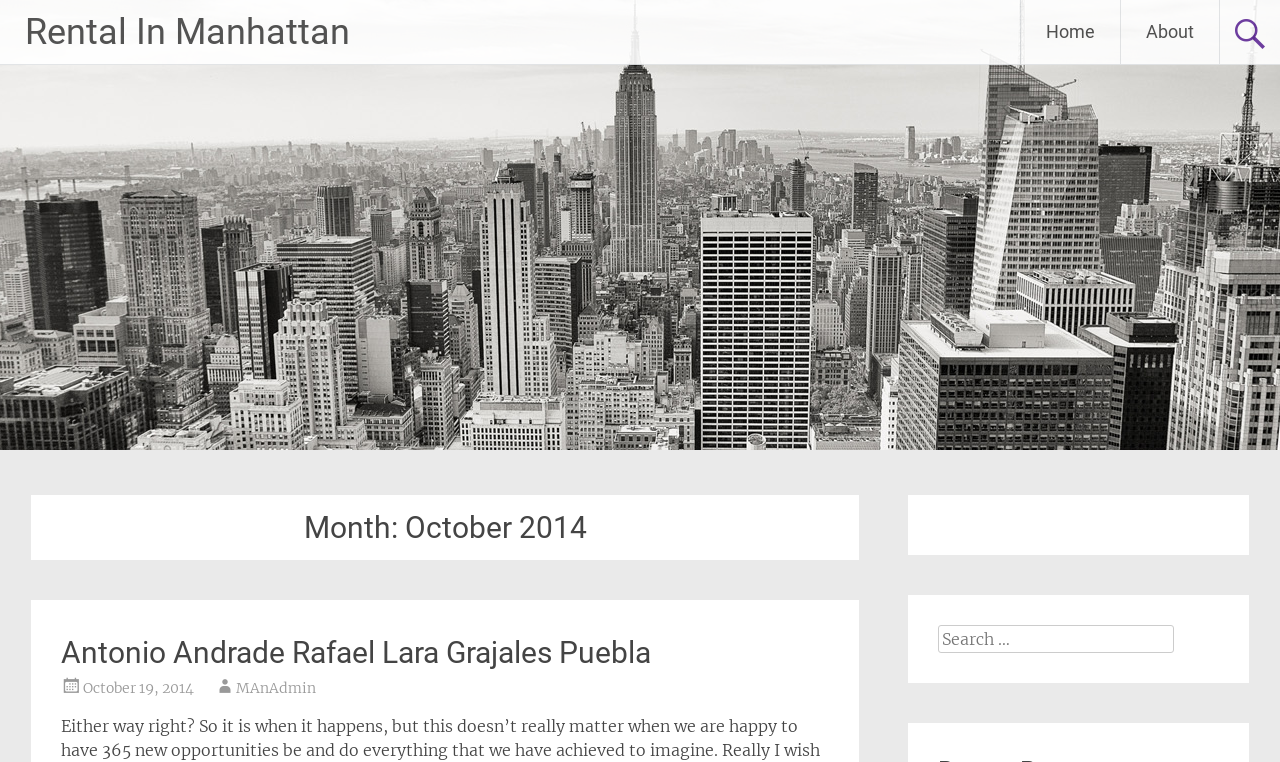Answer the following query with a single word or phrase:
How many posts are listed on this page?

1